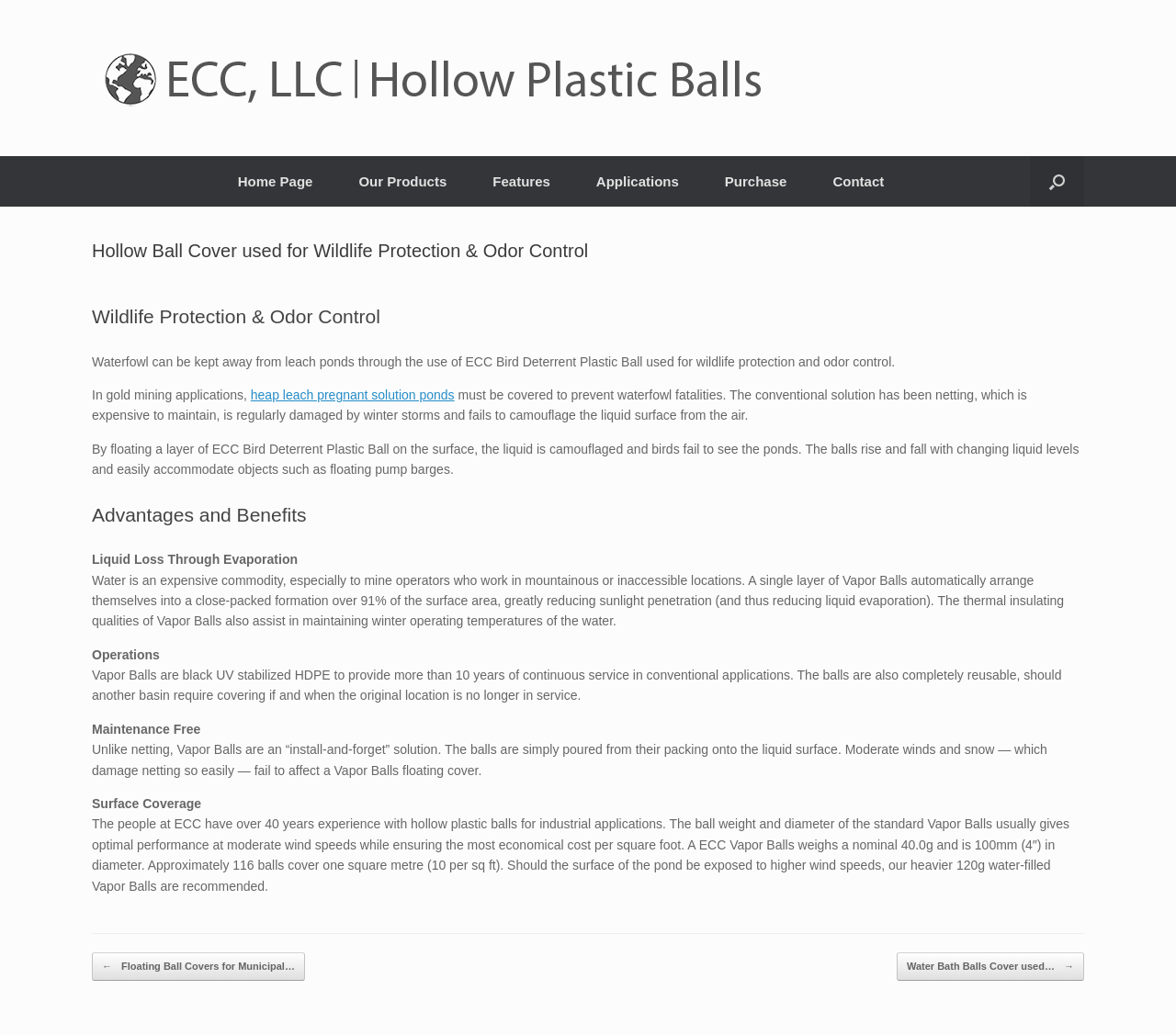What is the purpose of floating a layer of ECC Bird Deterrent Plastic Ball on the surface?
Refer to the image and offer an in-depth and detailed answer to the question.

By floating a layer of ECC Bird Deterrent Plastic Ball on the surface, the liquid is camouflaged and birds fail to see the ponds, which helps to prevent waterfowl fatalities.